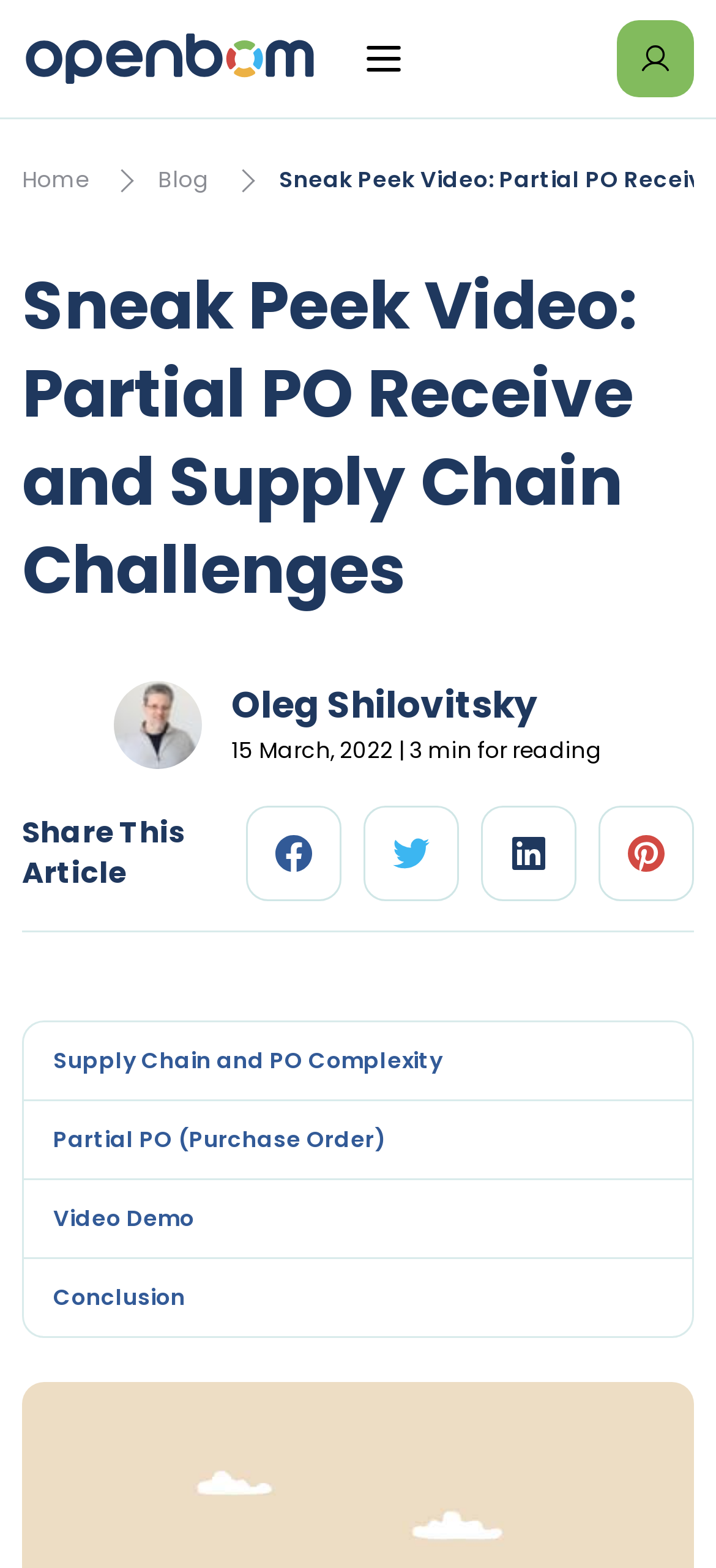Please study the image and answer the question comprehensively:
Who is the author of the article?

I found an image with the text 'Oleg Shilovitsky' which is likely to be the author of the article, as it is placed below the title and above the publication date.